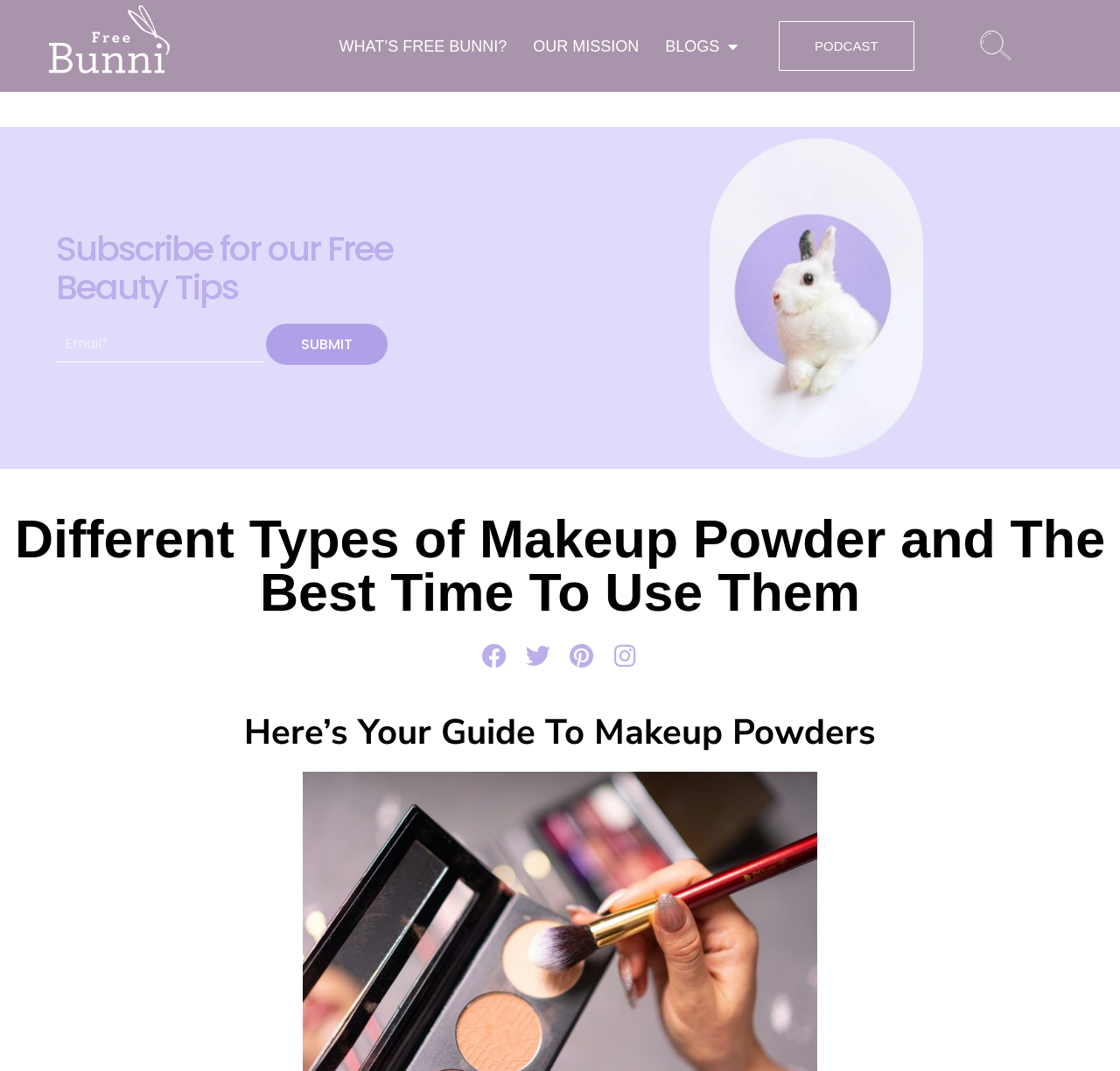Please identify the bounding box coordinates of the element on the webpage that should be clicked to follow this instruction: "Visit Facebook page". The bounding box coordinates should be given as four float numbers between 0 and 1, formatted as [left, top, right, bottom].

[0.424, 0.595, 0.459, 0.631]